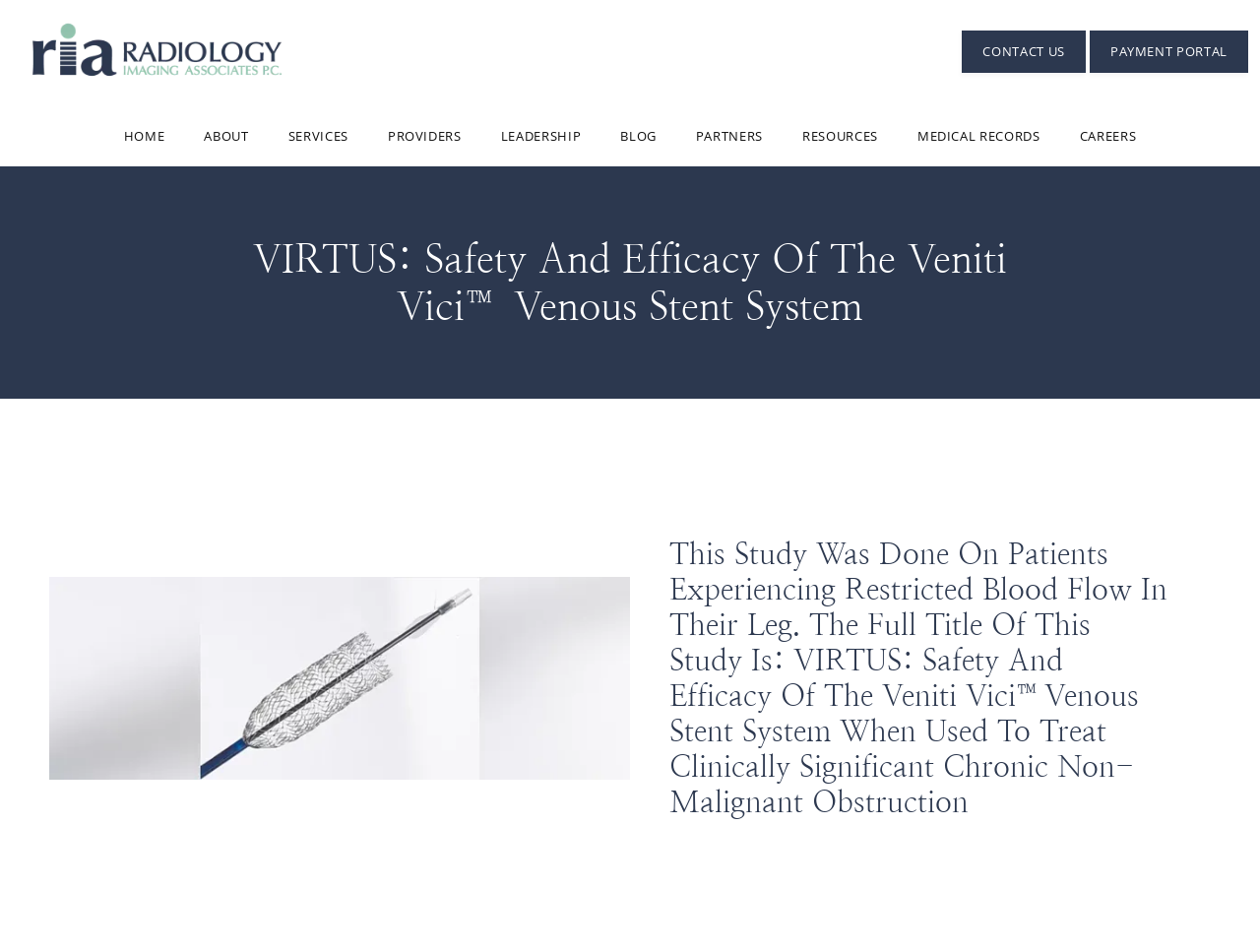Show the bounding box coordinates for the element that needs to be clicked to execute the following instruction: "access the RESOURCES page". Provide the coordinates in the form of four float numbers between 0 and 1, i.e., [left, top, right, bottom].

[0.637, 0.133, 0.697, 0.152]